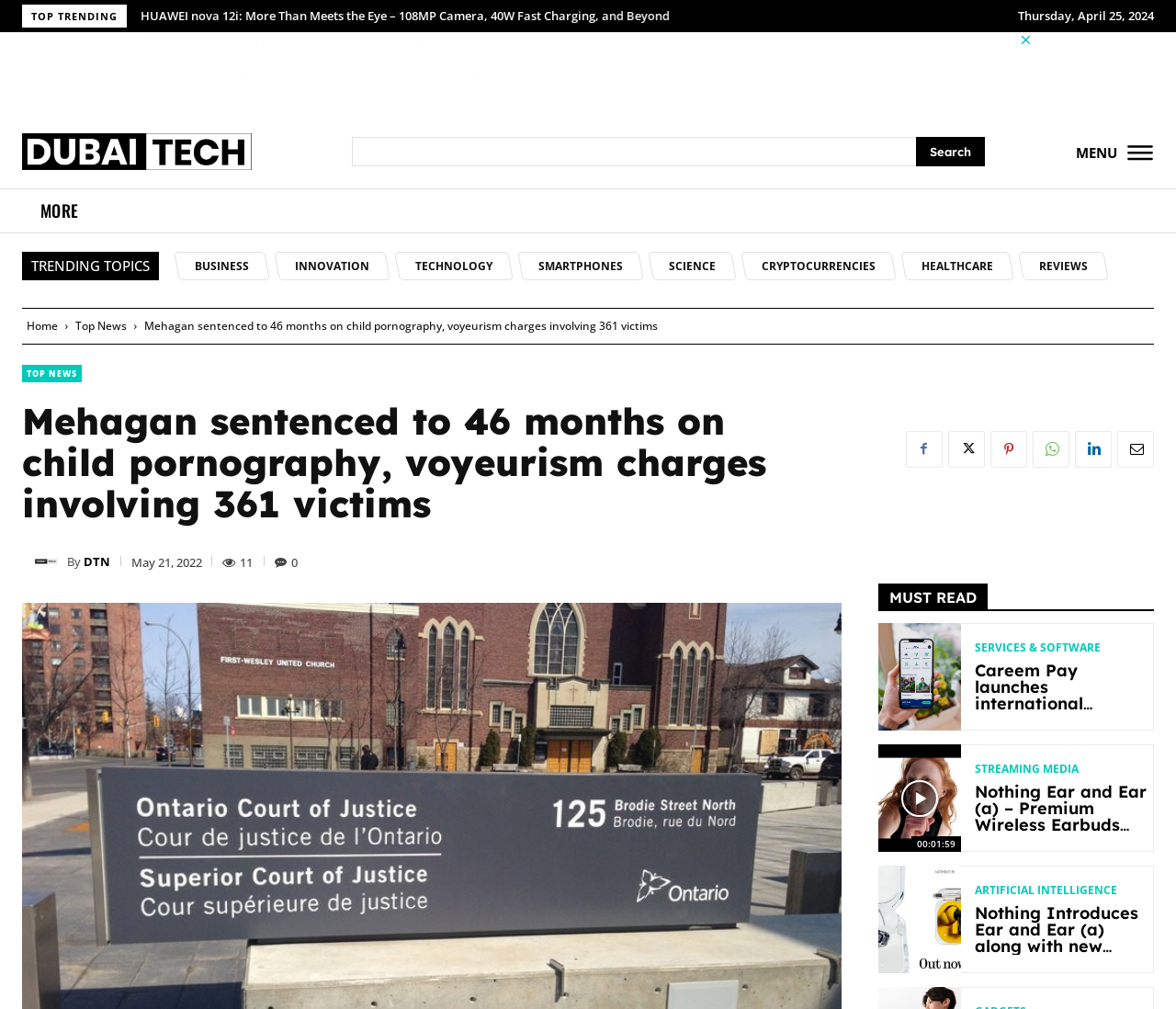Pinpoint the bounding box coordinates of the clickable area necessary to execute the following instruction: "Go to the TECHNOLOGY section". The coordinates should be given as four float numbers between 0 and 1, namely [left, top, right, bottom].

[0.019, 0.187, 0.127, 0.231]